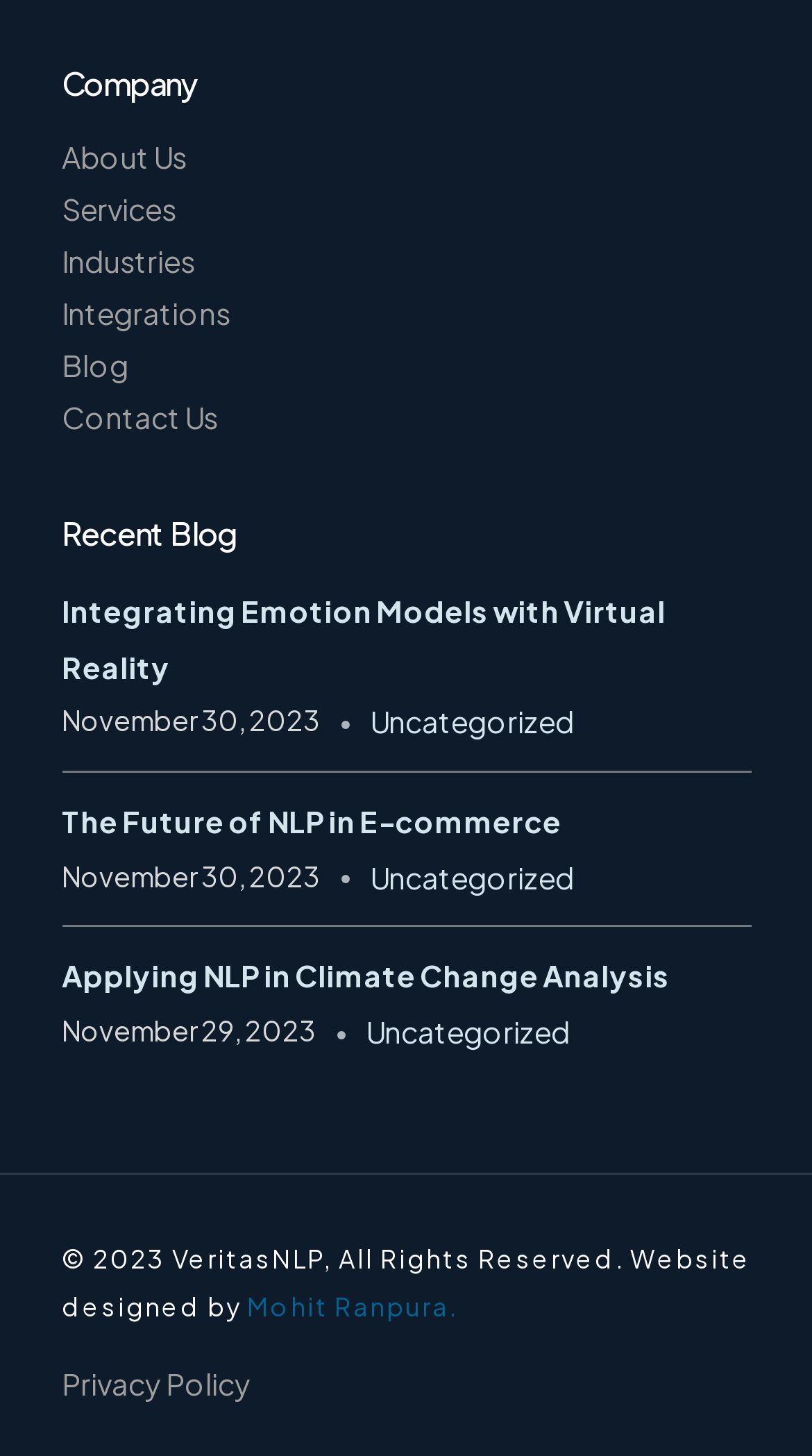Refer to the image and provide an in-depth answer to the question:
Who designed the website?

The website designer's name is mentioned in the copyright text at the bottom of the webpage, which says 'Website designed by Mohit Ranpura.'